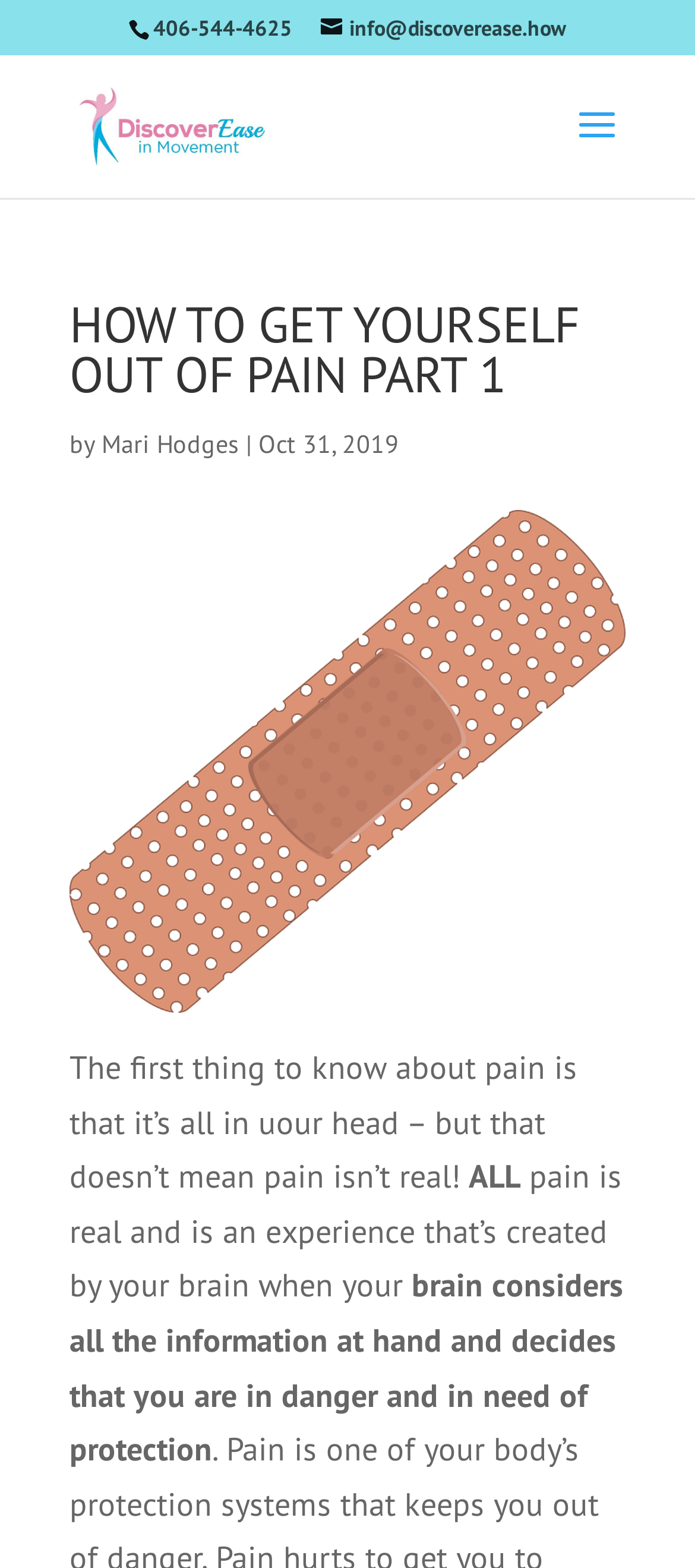Given the element description "info@discoverease.how", identify the bounding box of the corresponding UI element.

[0.462, 0.009, 0.815, 0.026]